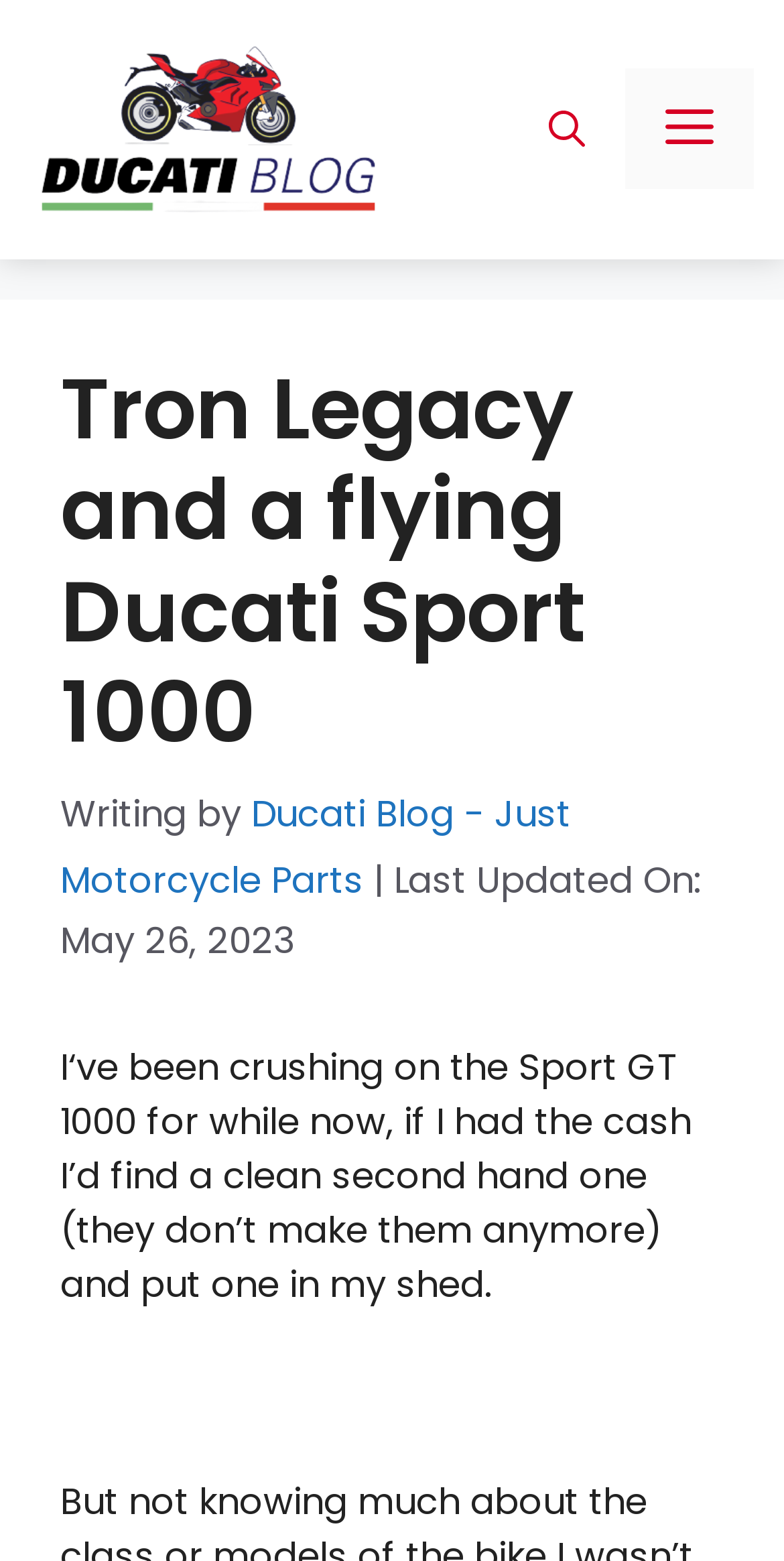What is the topic of the article?
Examine the image and give a concise answer in one word or a short phrase.

Ducati Sport 1000